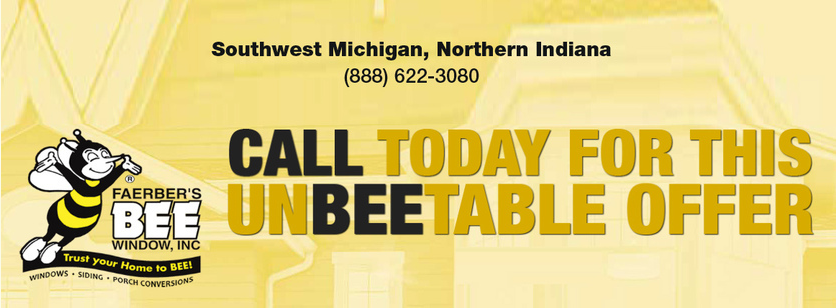What is the phone number to contact the company?
Respond to the question with a well-detailed and thorough answer.

The image prominently displays the company's contact details, including the phone number (888) 622-3080, which is likely provided to encourage potential customers to reach out and take advantage of the promotional deal being offered.